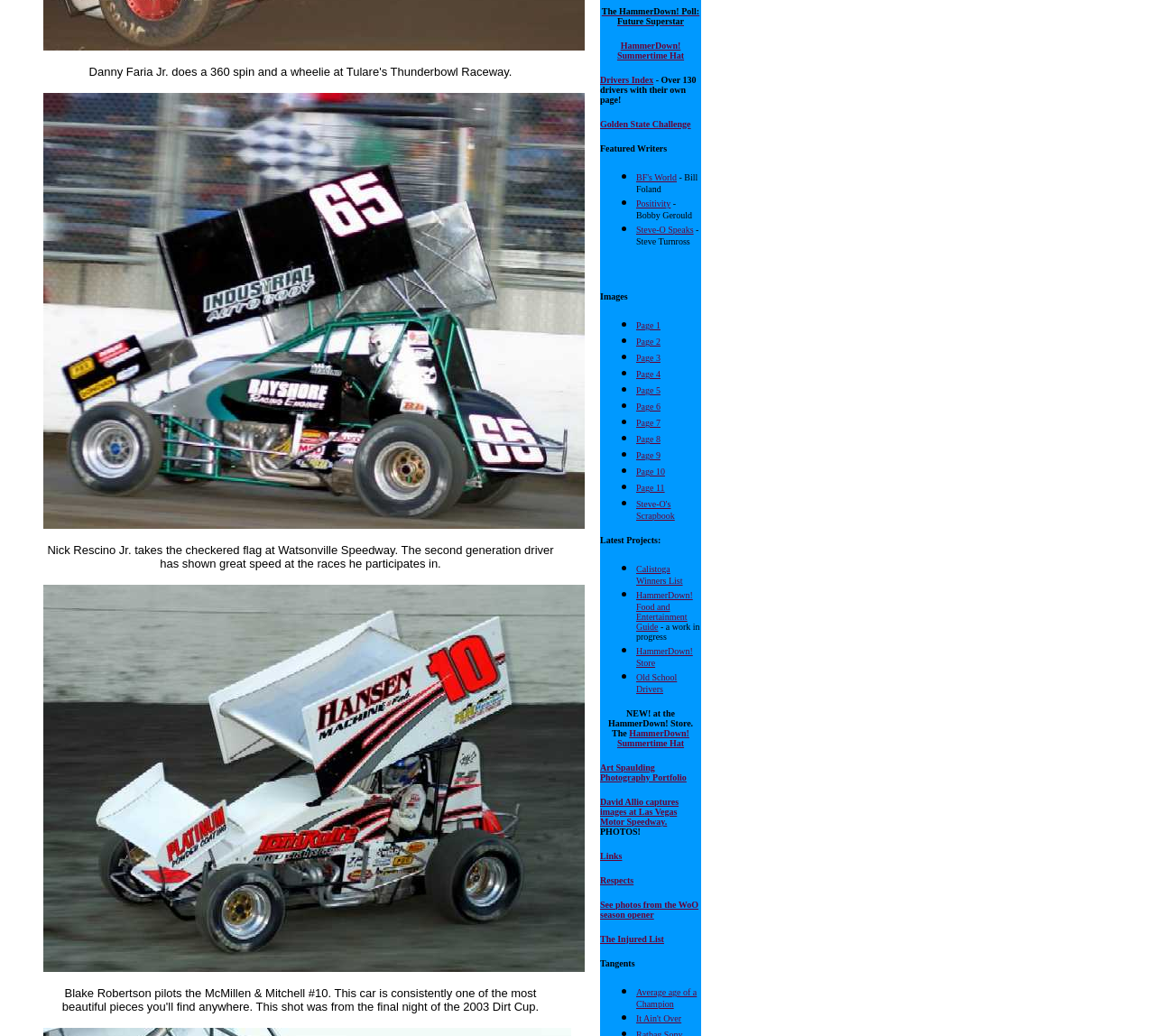Predict the bounding box coordinates of the UI element that matches this description: "HammerDown! Store". The coordinates should be in the format [left, top, right, bottom] with each value between 0 and 1.

[0.551, 0.624, 0.6, 0.645]